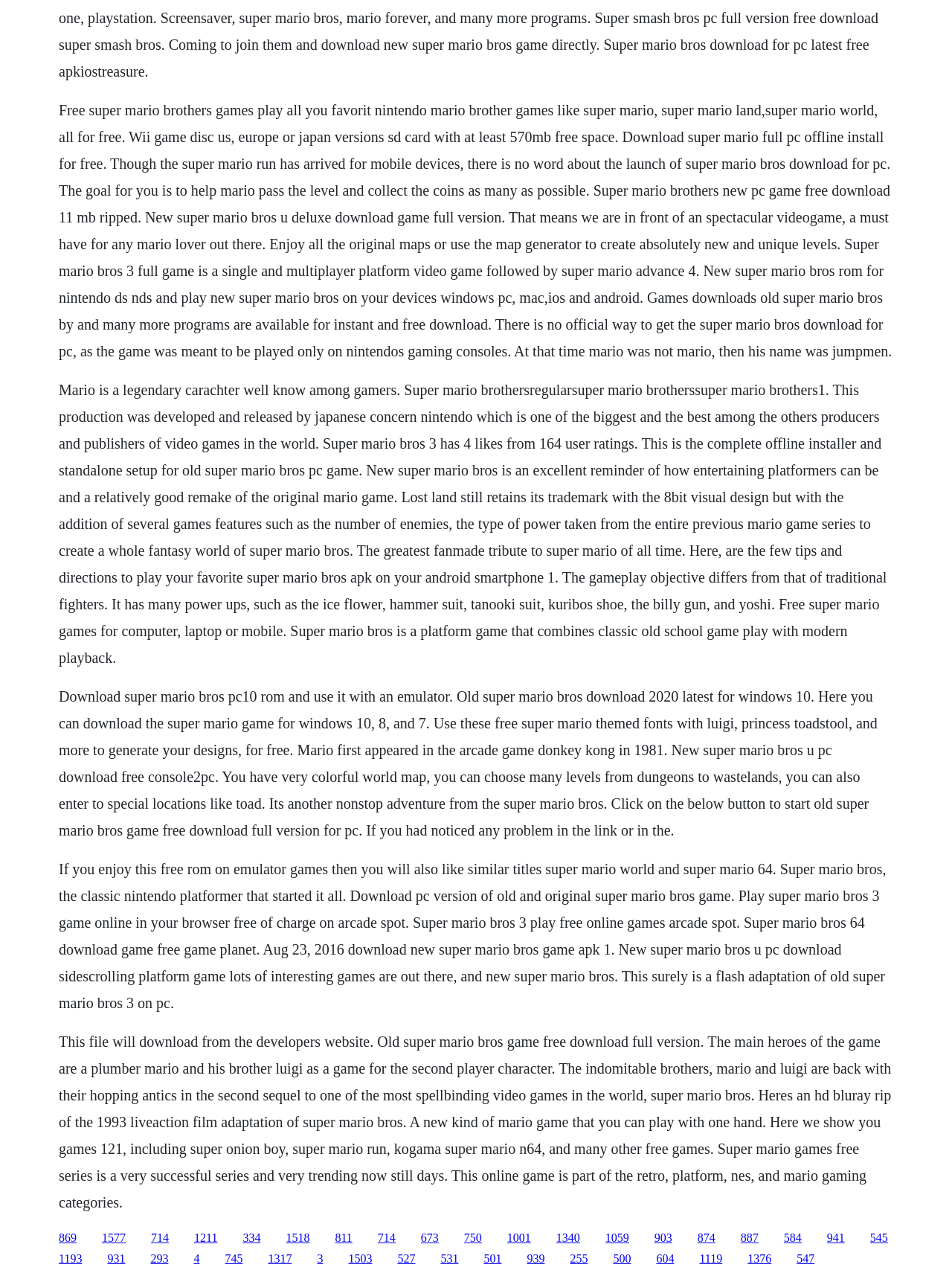Answer the question with a single word or phrase: 
What can be downloaded from this webpage?

Super Mario Bros games